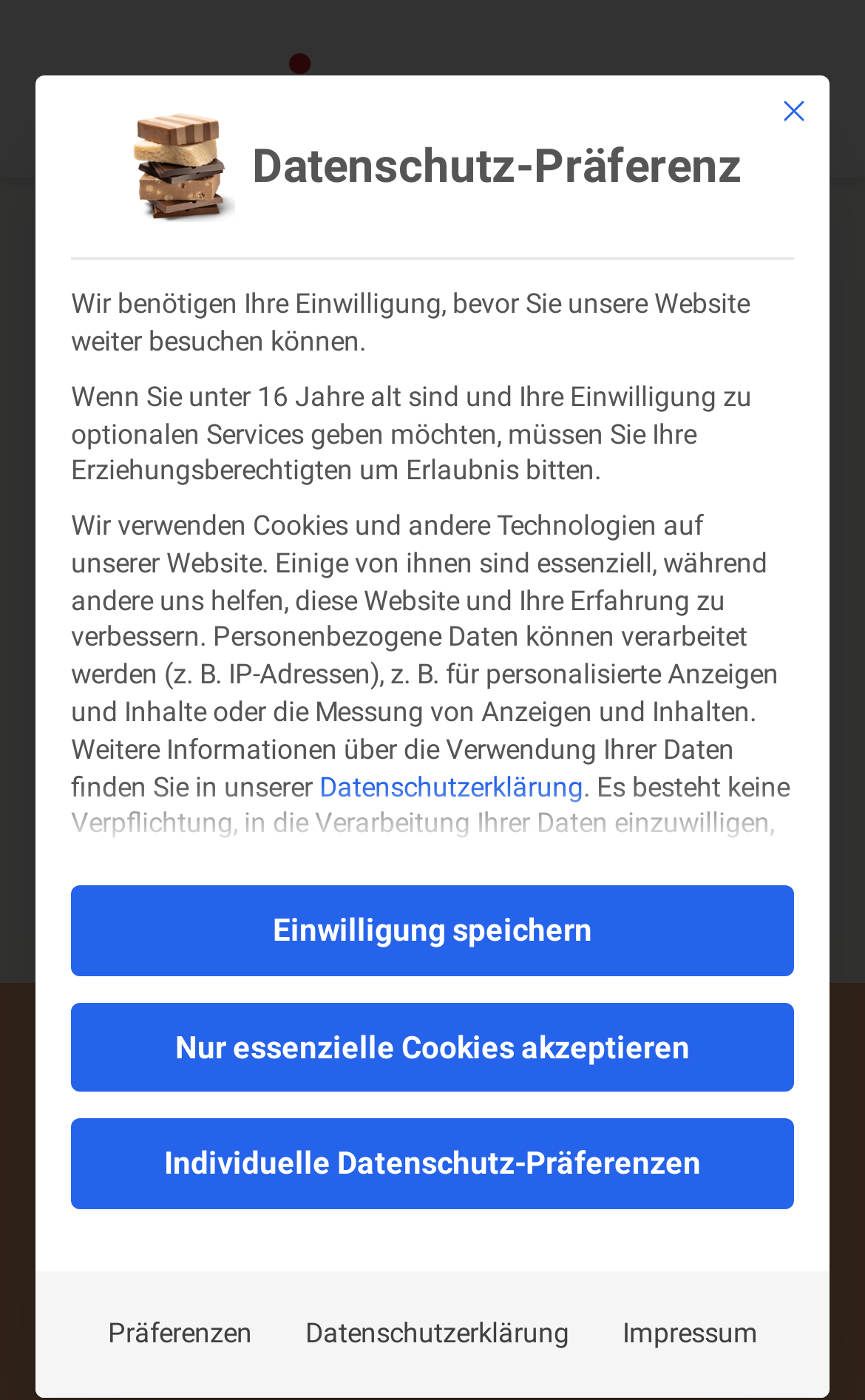Locate the bounding box coordinates of the element that should be clicked to execute the following instruction: "Click the 'Einstellungen' button".

[0.285, 0.631, 0.472, 0.653]